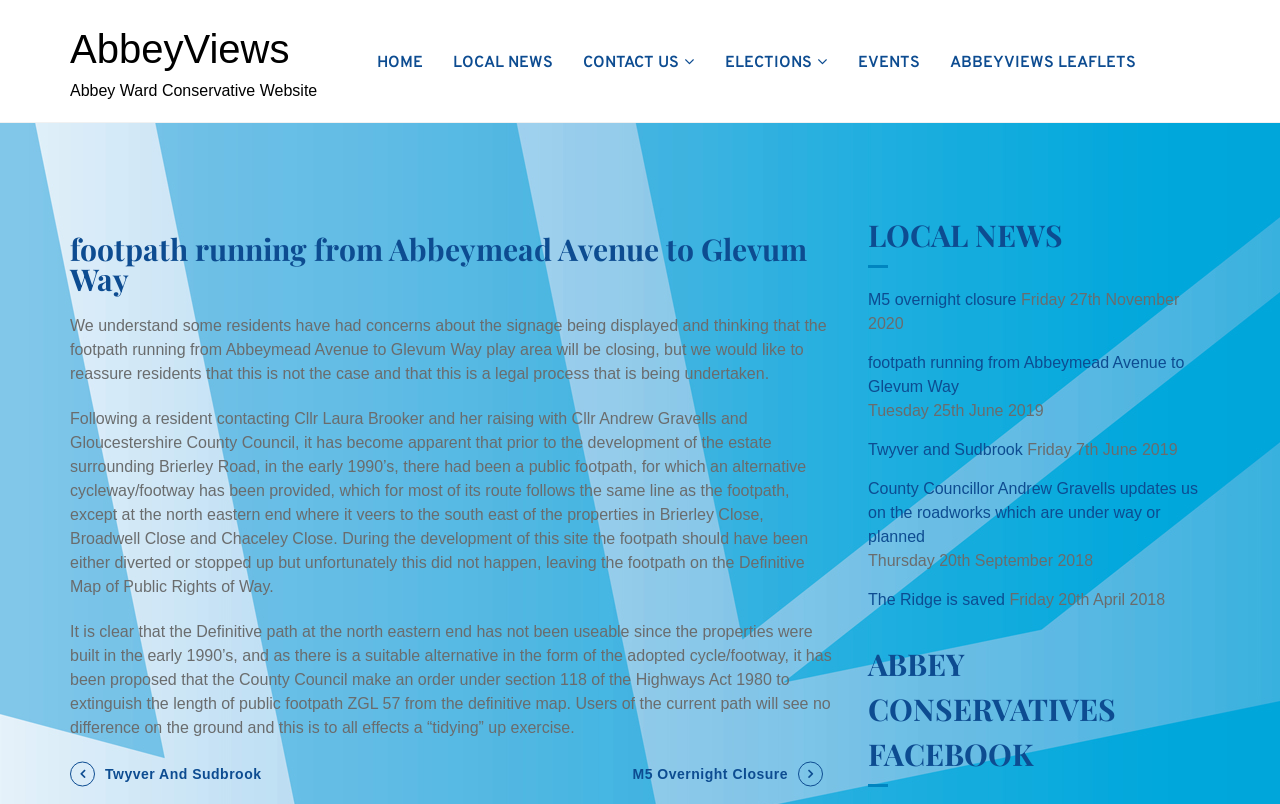Predict the bounding box for the UI component with the following description: "Elections".

[0.567, 0.05, 0.635, 0.101]